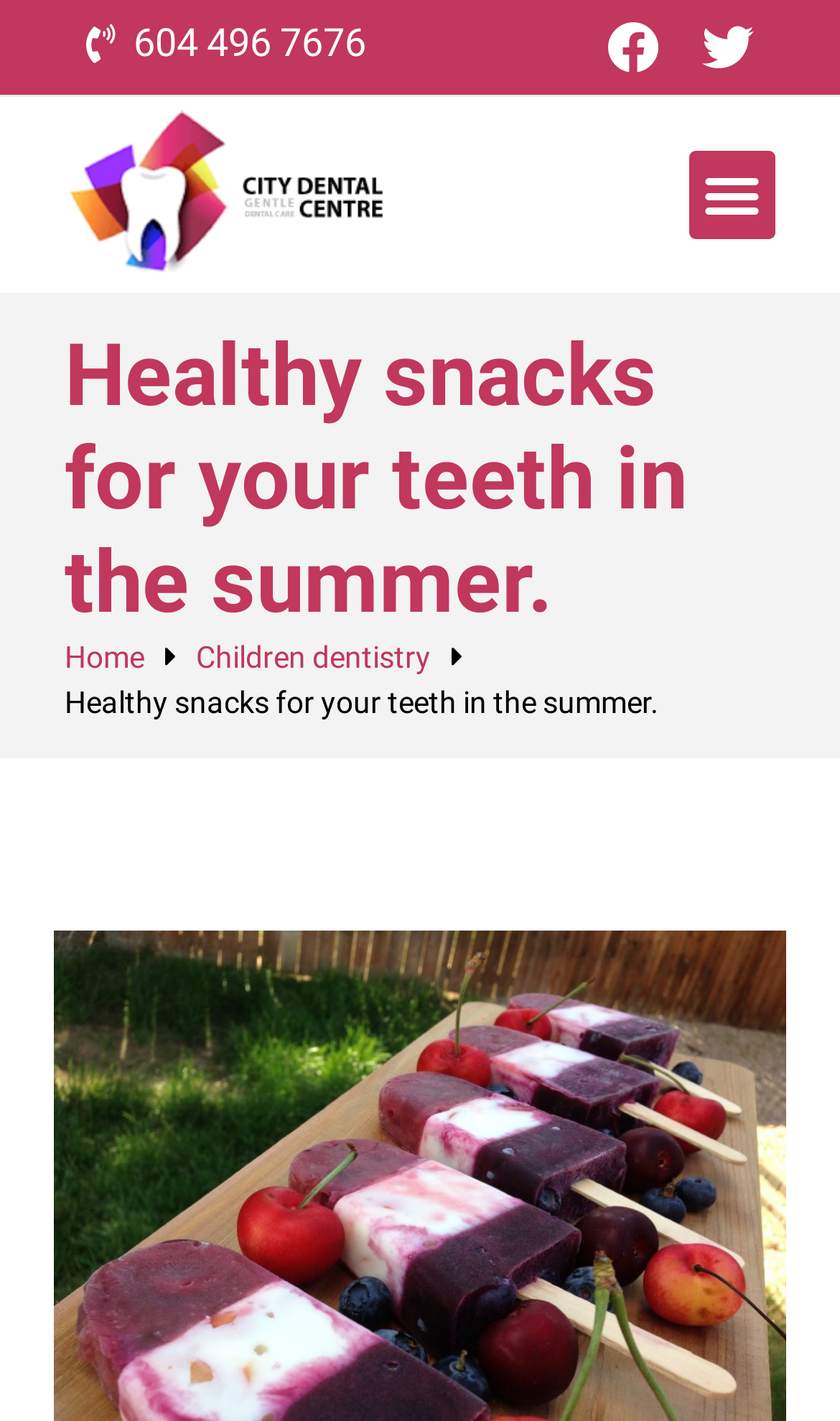How many social media links are there? From the image, respond with a single word or brief phrase.

2